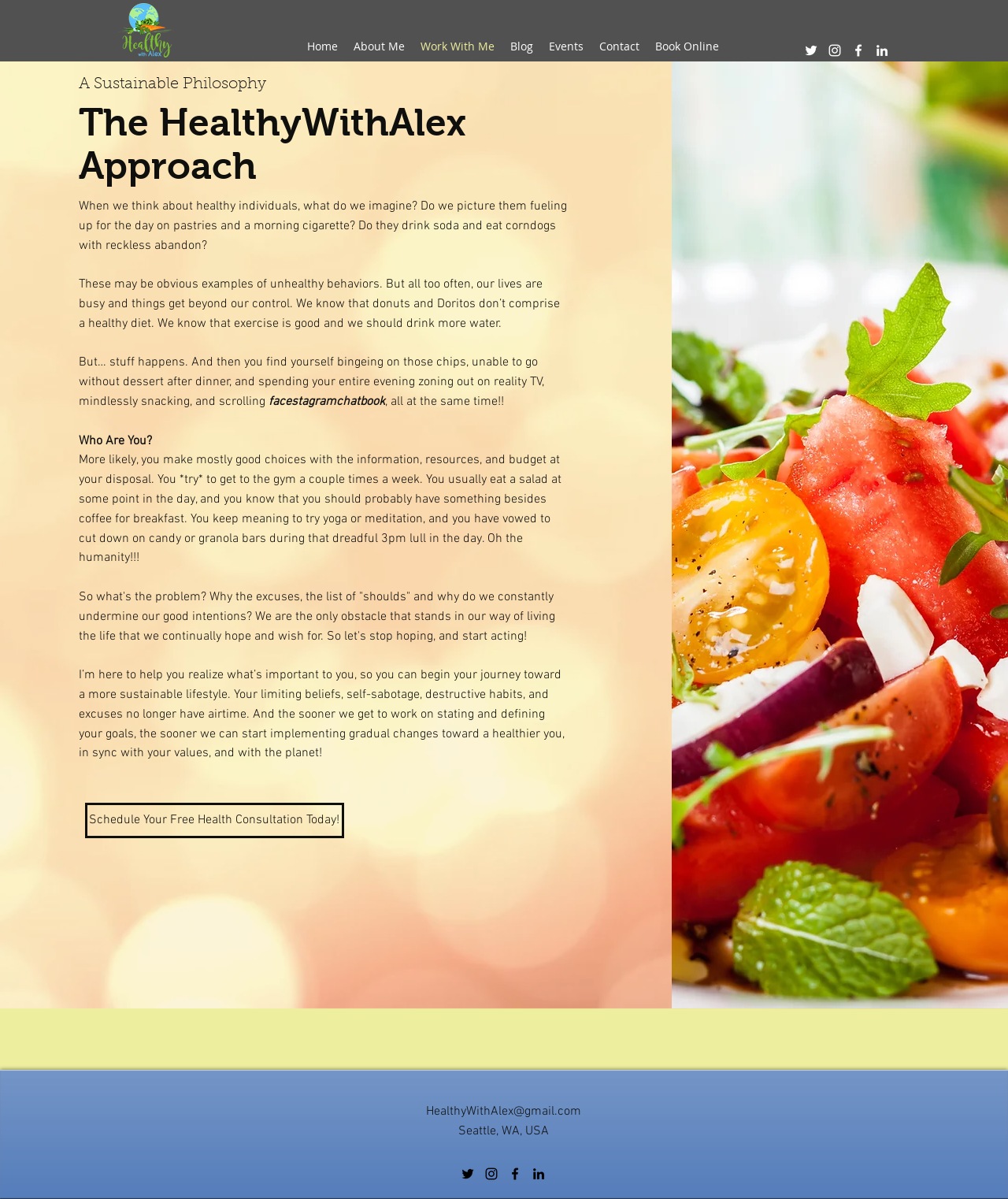Respond with a single word or phrase to the following question:
What is the topic of the main content?

Health coaching